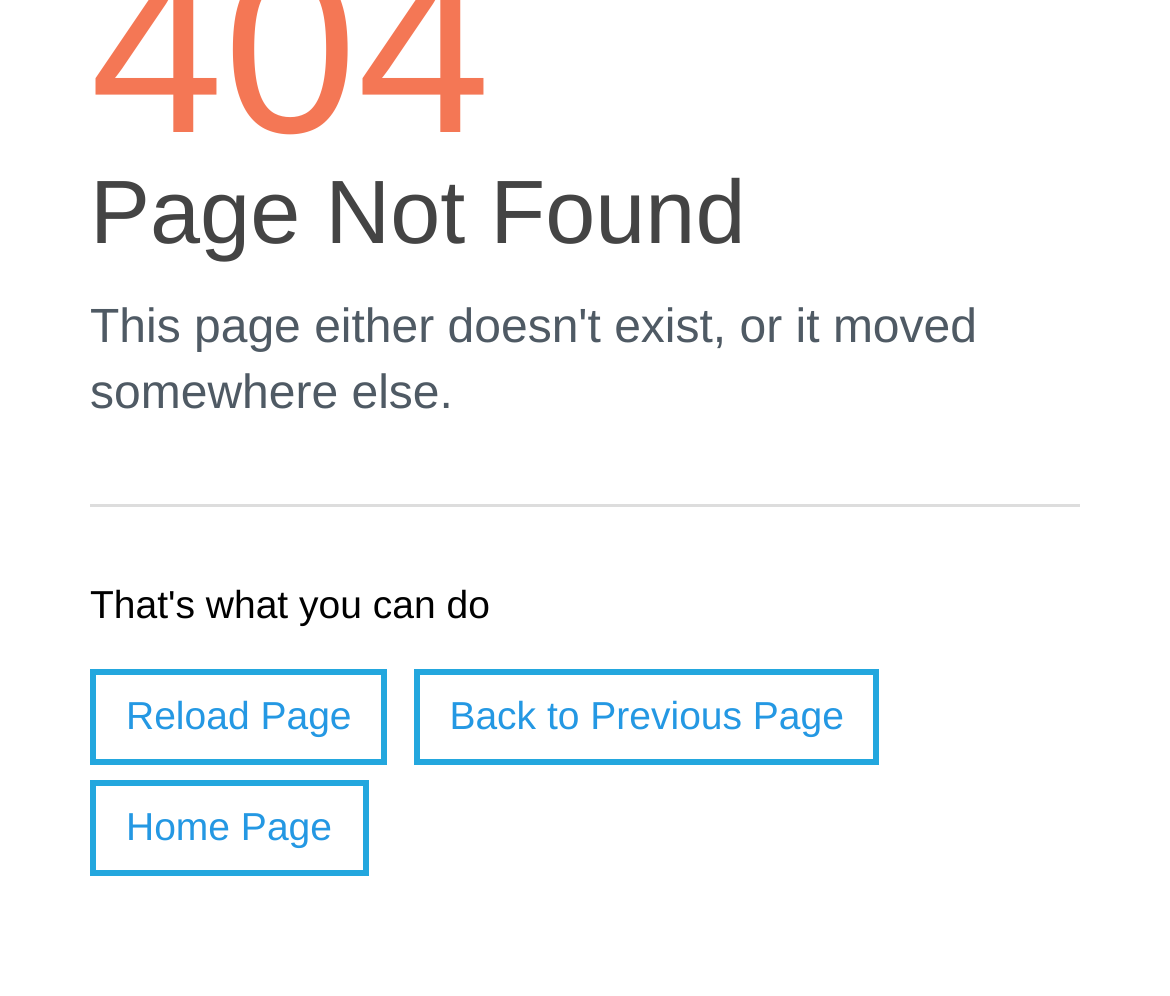Bounding box coordinates are to be given in the format (top-left x, top-left y, bottom-right x, bottom-right y). All values must be floating point numbers between 0 and 1. Provide the bounding box coordinate for the UI element described as: Home Page

[0.077, 0.784, 0.315, 0.881]